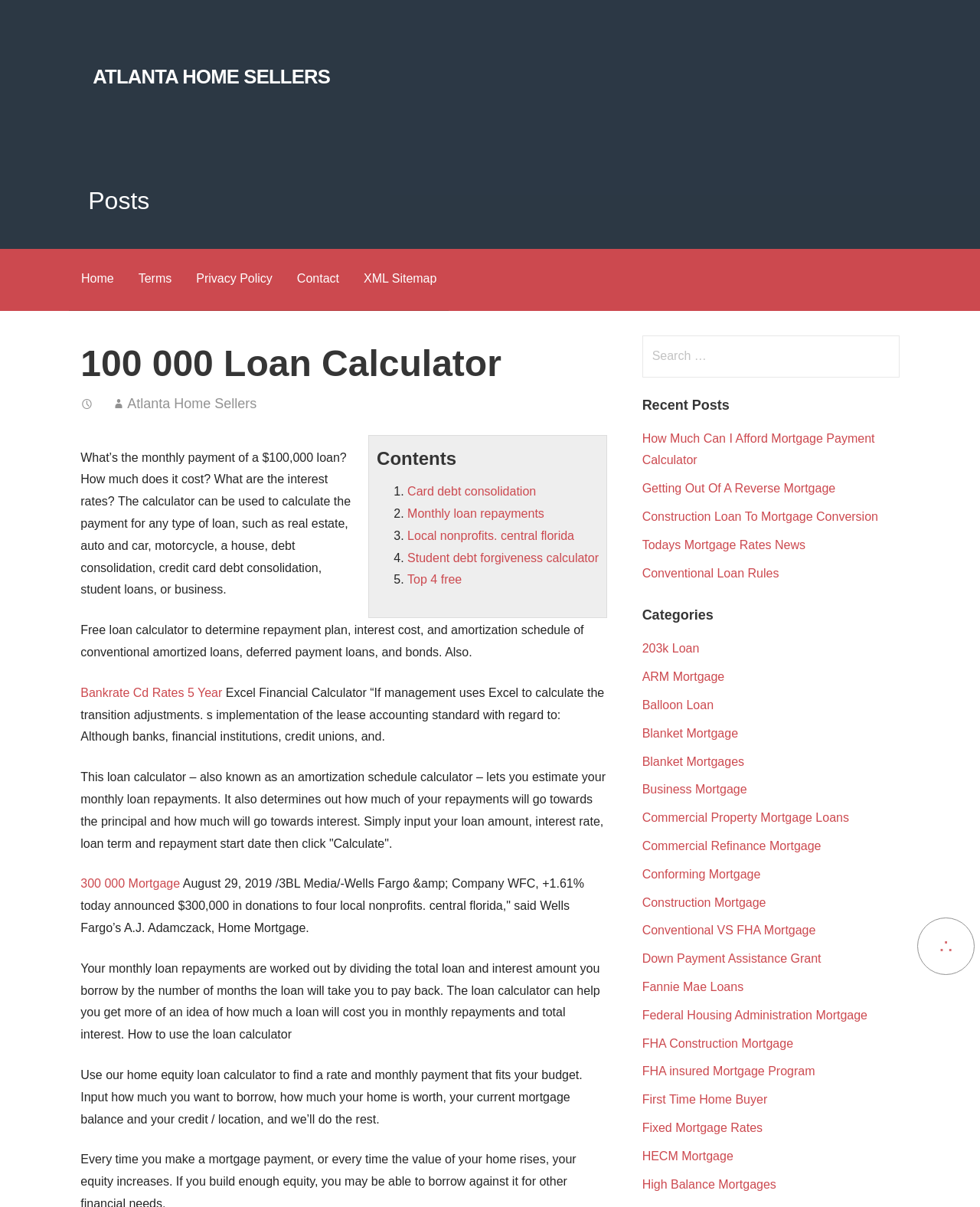Using the information in the image, give a detailed answer to the following question: What is the purpose of the loan calculator?

The loan calculator is used to determine the monthly payment of a loan, including the interest rate and amortization schedule. It can be used for various types of loans, such as real estate, auto, motorcycle, debt consolidation, credit cards, student loans, or business loans.